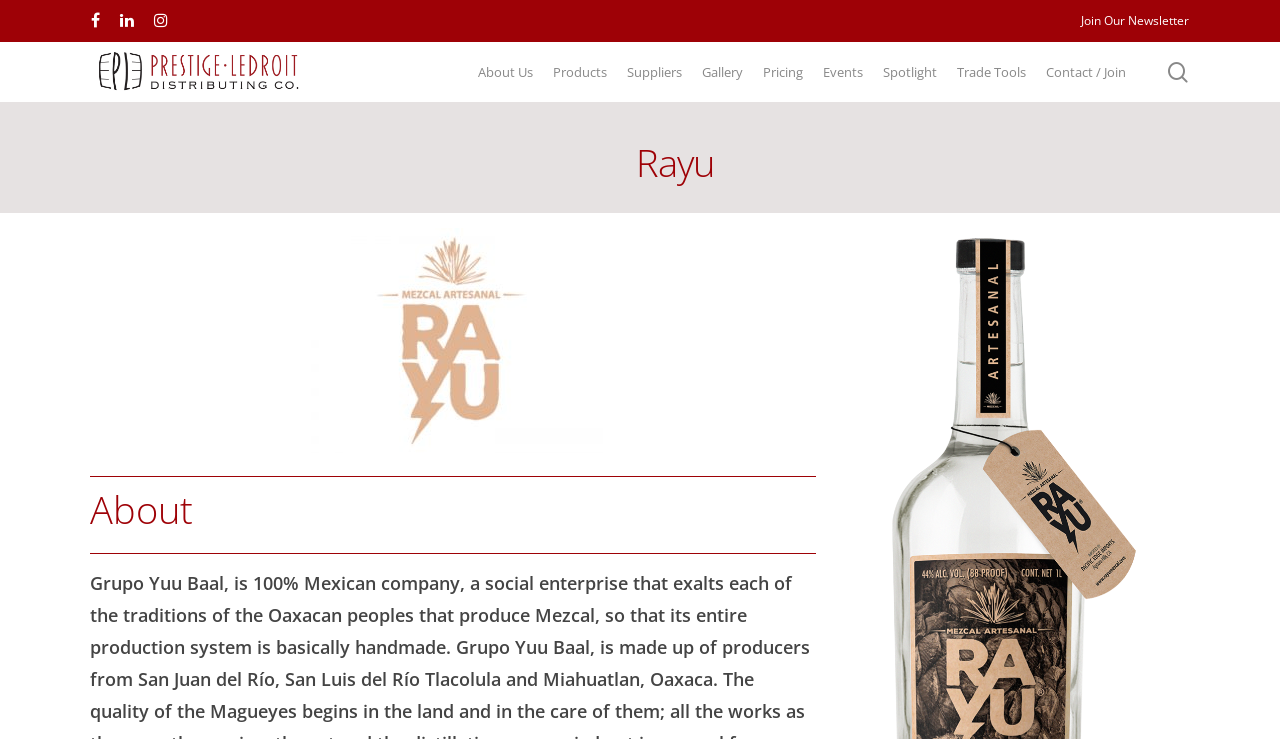Please respond to the question with a concise word or phrase:
What is the purpose of the search bar?

To search the website